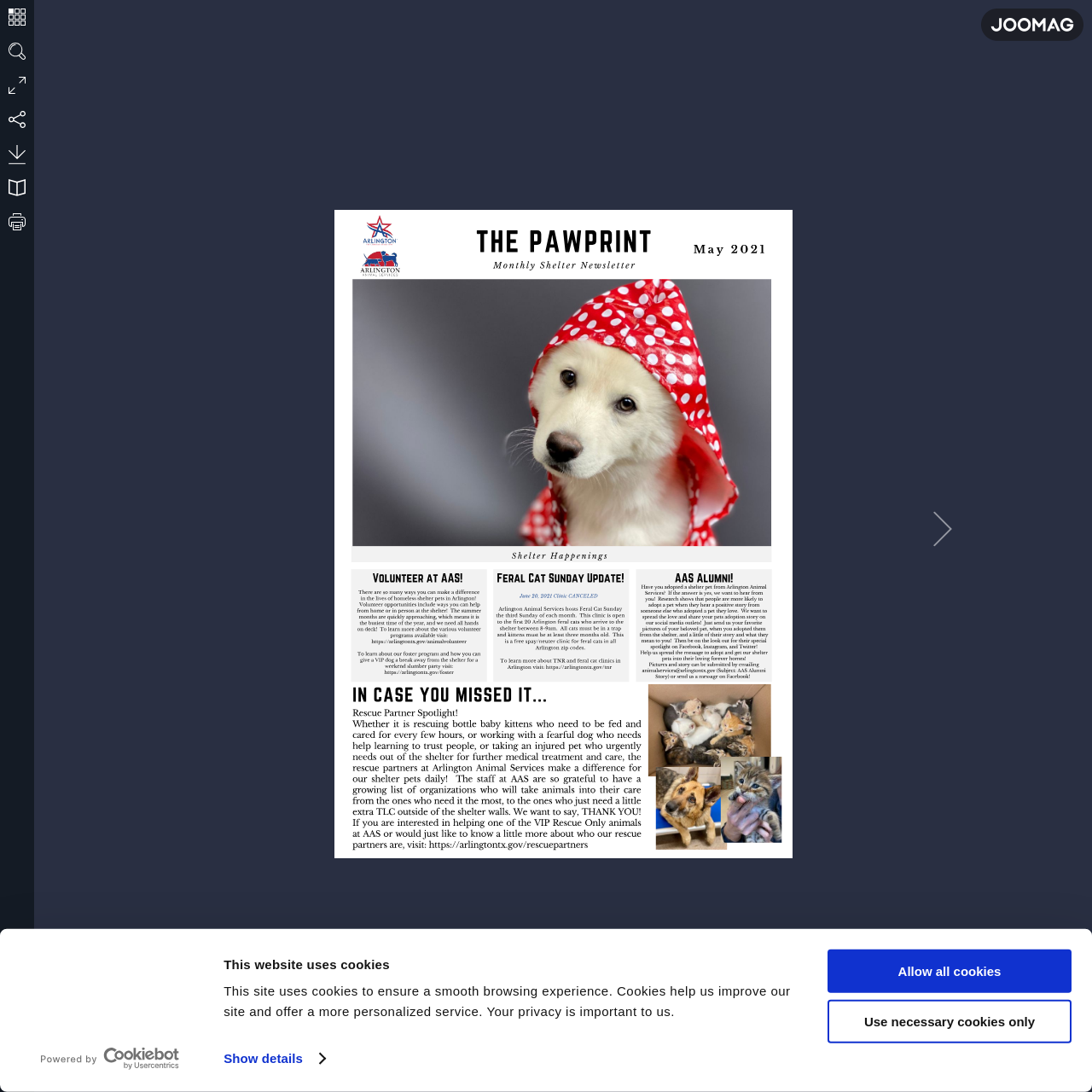Please specify the bounding box coordinates for the clickable region that will help you carry out the instruction: "Go to the next page".

[0.854, 0.468, 0.872, 0.5]